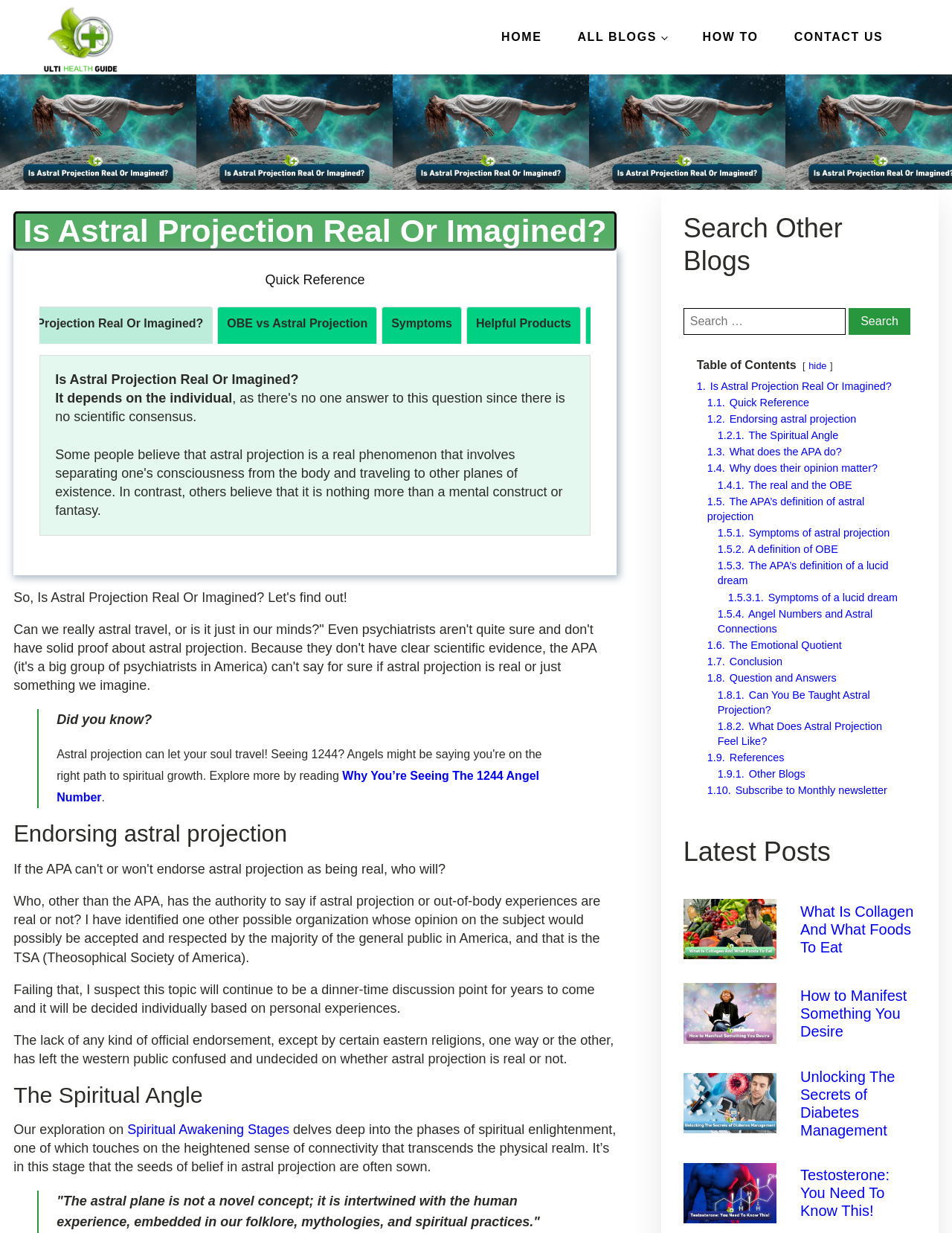How many sections are there in the 'Table of Contents'?
Please provide an in-depth and detailed response to the question.

The 'Table of Contents' section is located on the right side of the webpage and contains 10 sections, which can be counted by looking at the links with text '1. Is Astral Projection Real Or Imagined?', '1.1. Quick Reference', ..., '1.10. Subscribe to Monthly newsletter'.